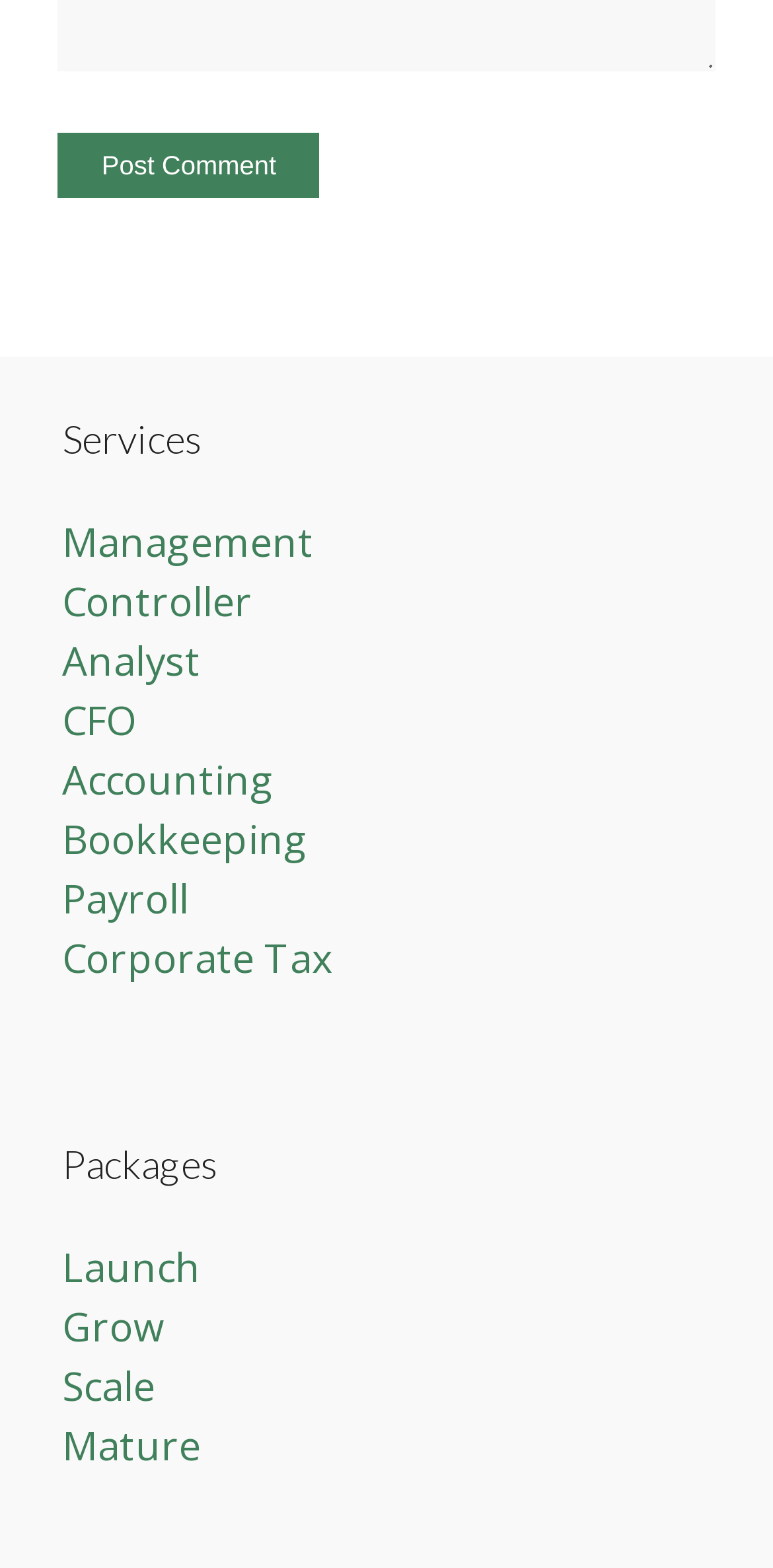What is the first link under 'Services'?
Please answer the question with as much detail and depth as you can.

I examined the links under the 'Services' heading and found that the first link is 'Management', which is located at the top of the list.